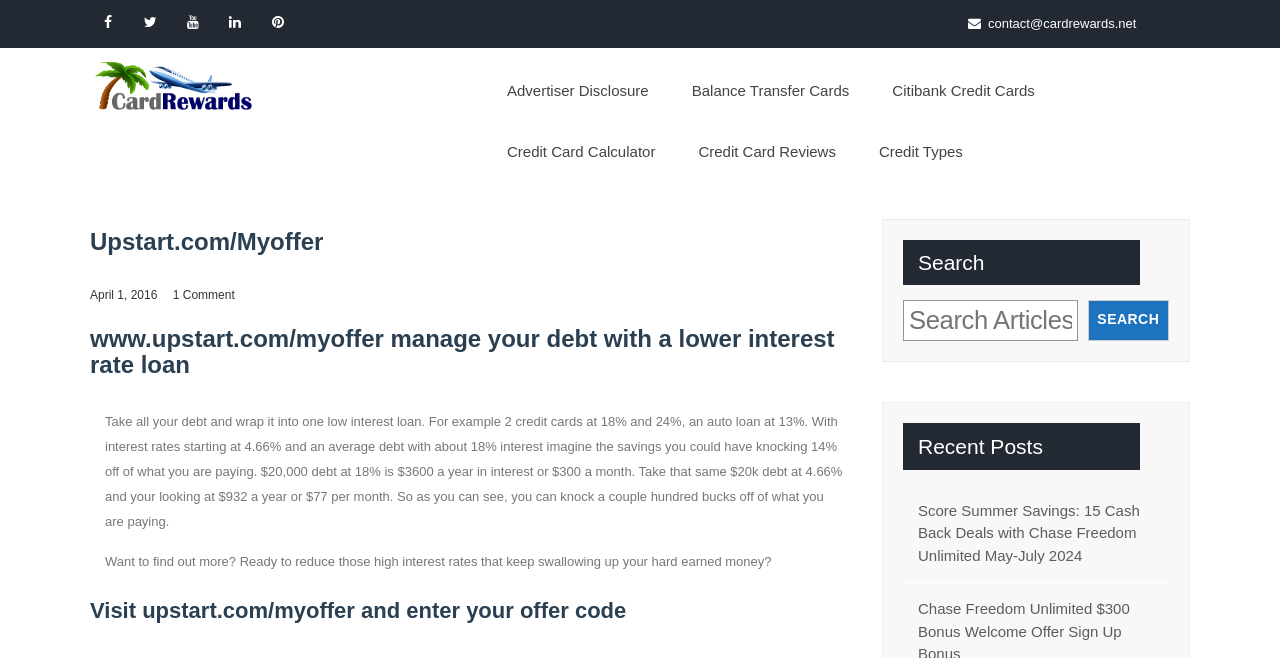Please identify the bounding box coordinates of the clickable element to fulfill the following instruction: "Visit the Advertiser Disclosure page". The coordinates should be four float numbers between 0 and 1, i.e., [left, top, right, bottom].

[0.38, 0.093, 0.522, 0.18]